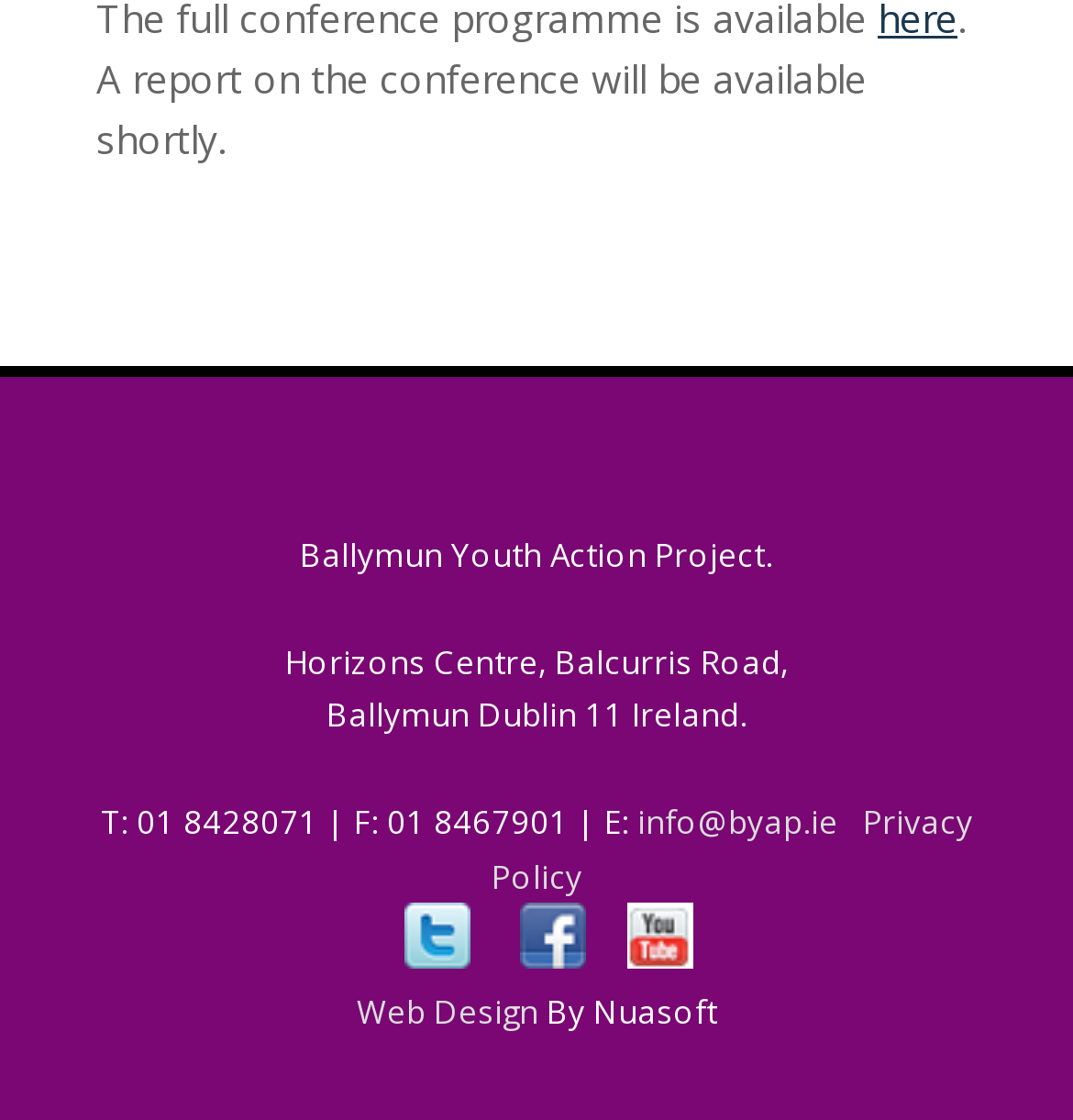What is the name of the organization?
Please provide a comprehensive answer based on the details in the screenshot.

The name of the organization can be found in the first static text element, which is 'Ballymun Youth Action Project.'